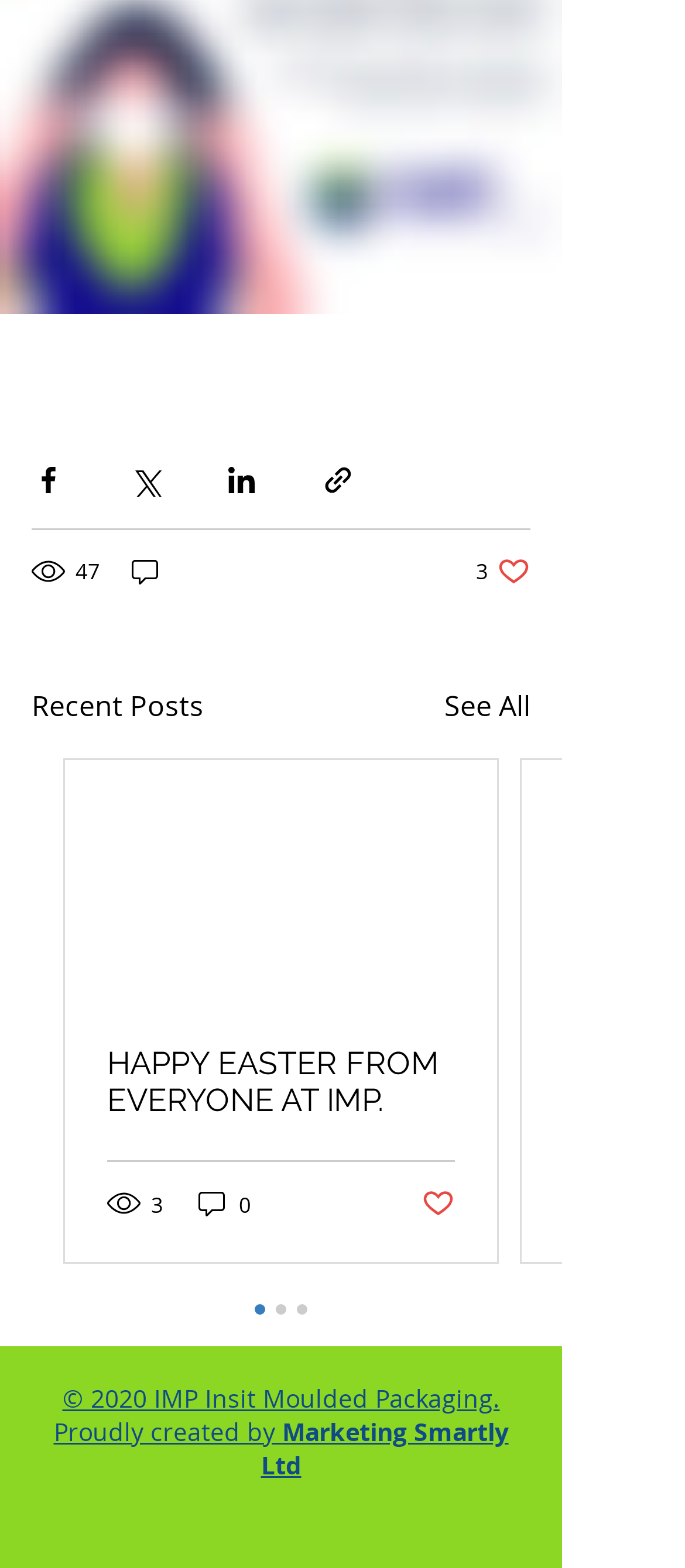Find the bounding box of the UI element described as follows: "aria-label="Share via Facebook"".

[0.046, 0.295, 0.095, 0.316]